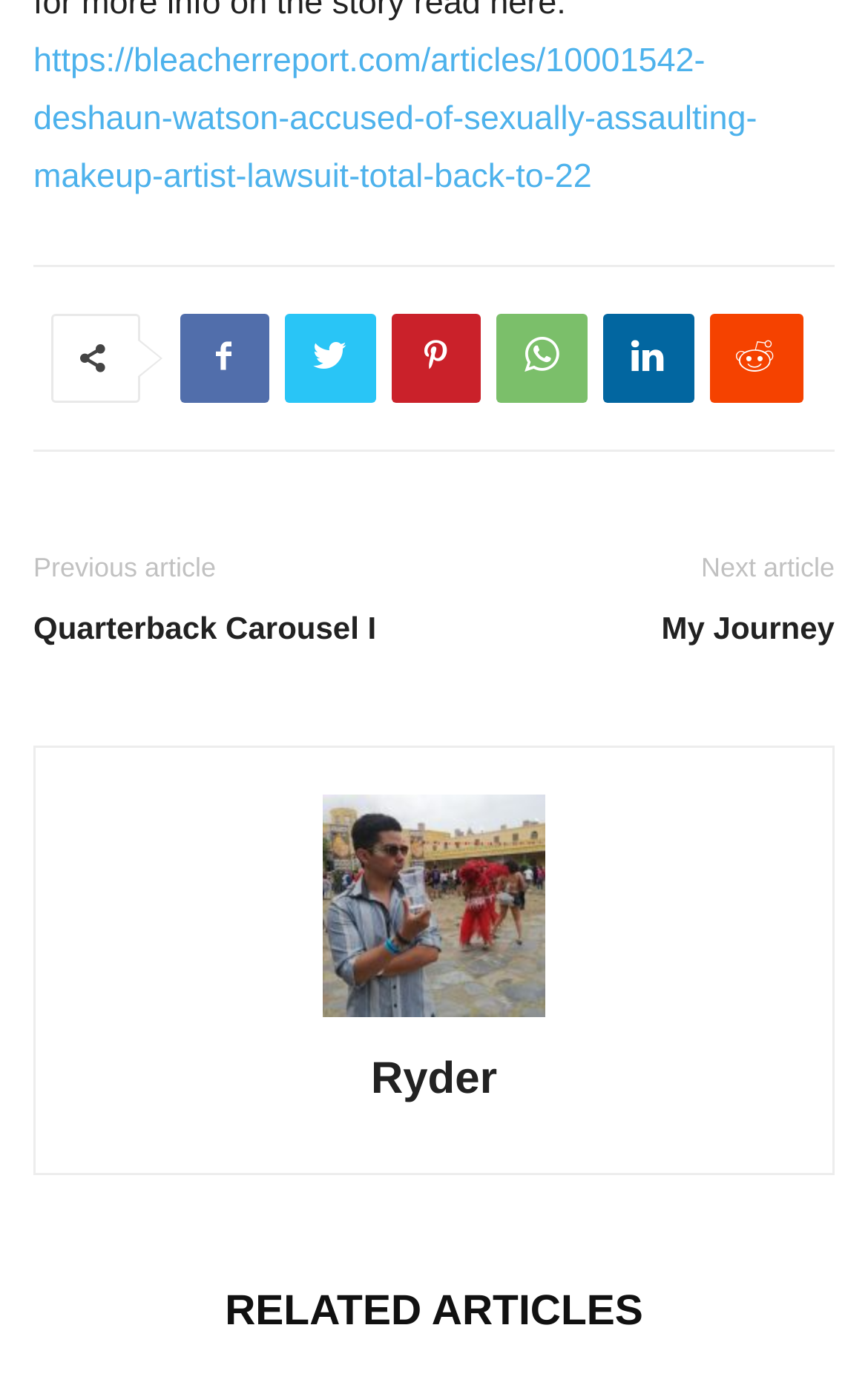Locate the bounding box of the UI element described by: "aria-label="Shopping cart"" in the given webpage screenshot.

None